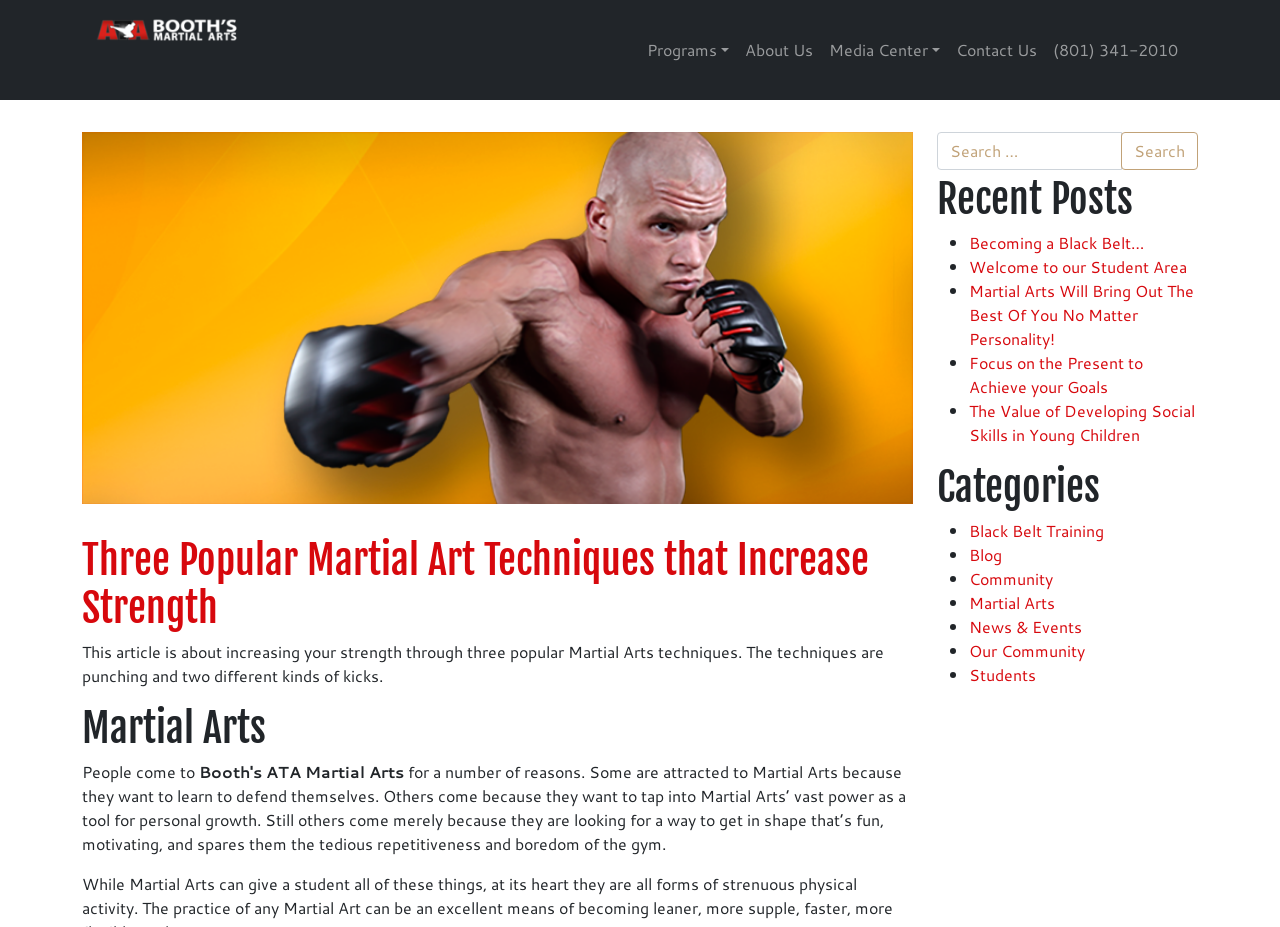Specify the bounding box coordinates of the area that needs to be clicked to achieve the following instruction: "Click the 'Shop' link".

None